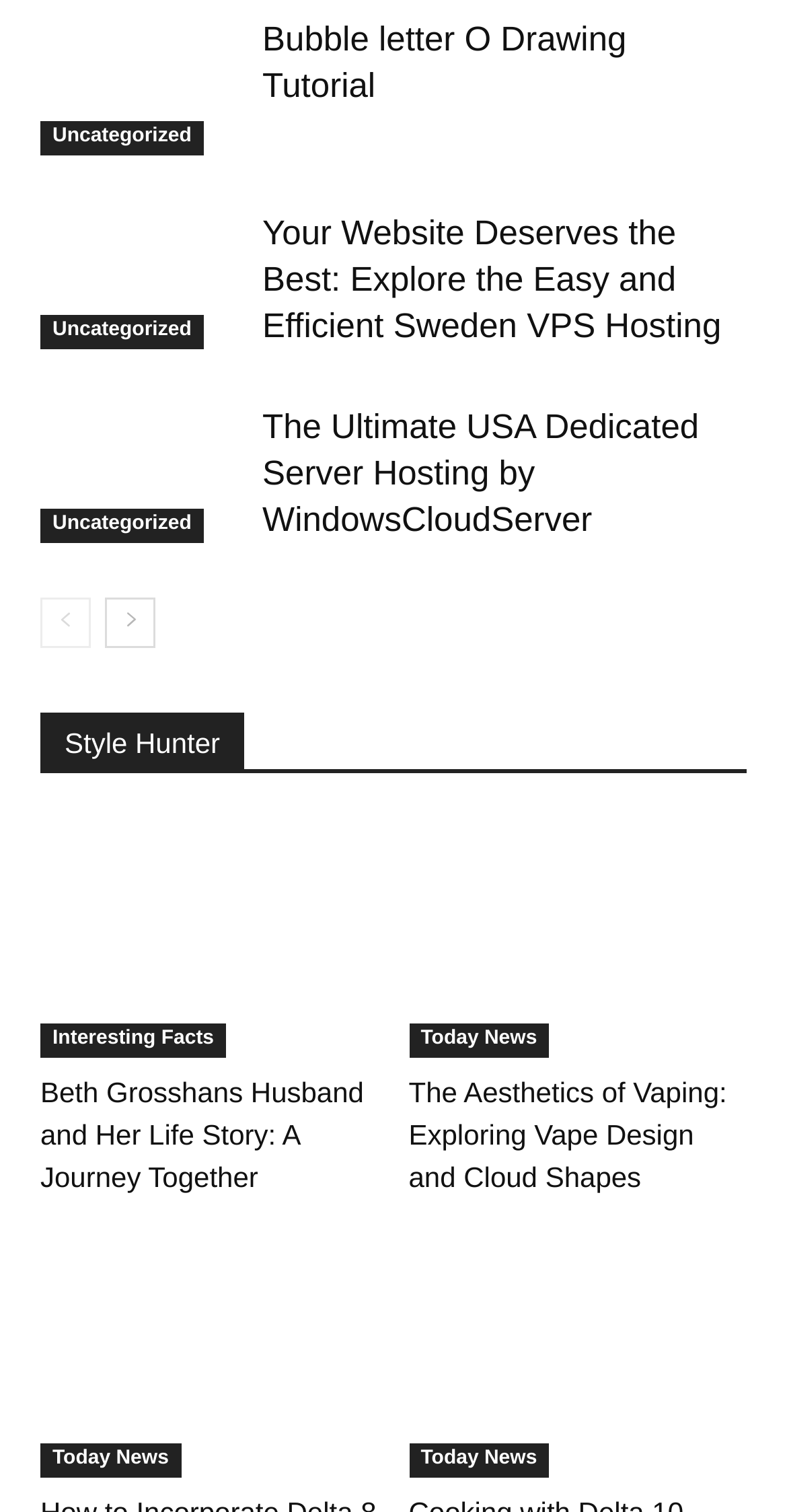How many headings are on this webpage?
Based on the image, give a concise answer in the form of a single word or short phrase.

6